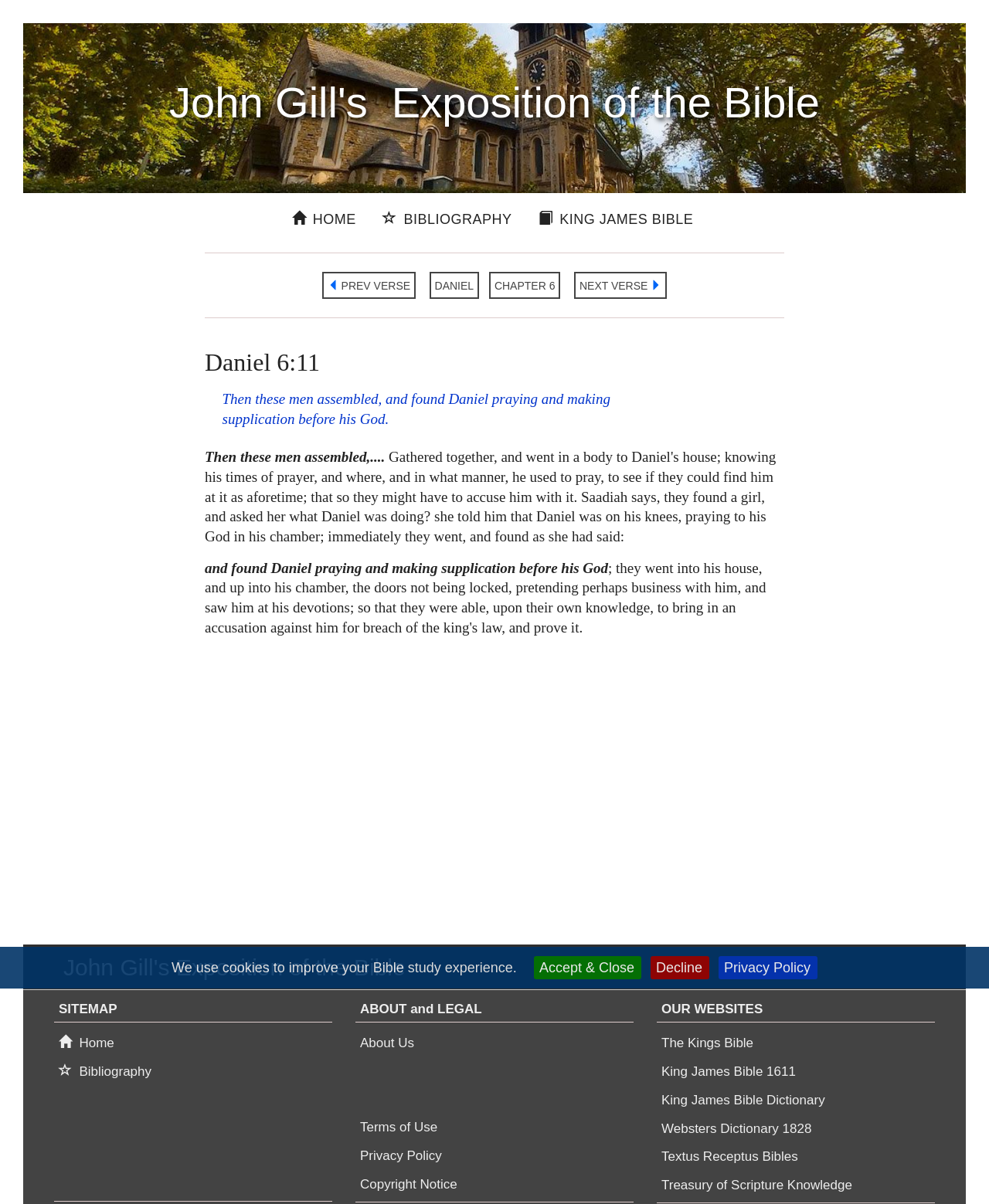Please identify the bounding box coordinates of the element I should click to complete this instruction: 'go to home page'. The coordinates should be given as four float numbers between 0 and 1, like this: [left, top, right, bottom].

[0.287, 0.171, 0.368, 0.194]